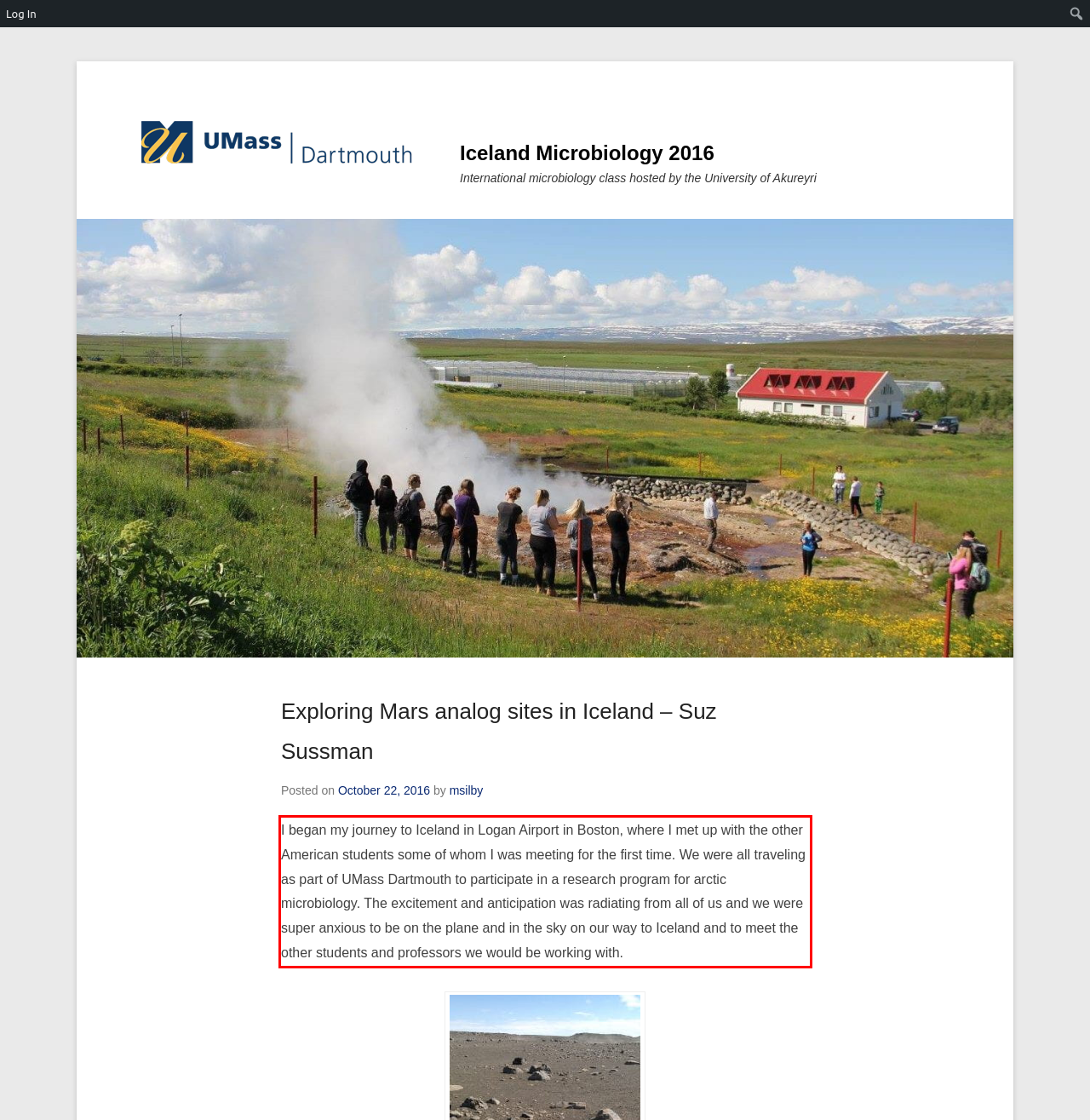You have a webpage screenshot with a red rectangle surrounding a UI element. Extract the text content from within this red bounding box.

I began my journey to Iceland in Logan Airport in Boston, where I met up with the other American students some of whom I was meeting for the first time. We were all traveling as part of UMass Dartmouth to participate in a research program for arctic microbiology. The excitement and anticipation was radiating from all of us and we were super anxious to be on the plane and in the sky on our way to Iceland and to meet the other students and professors we would be working with.